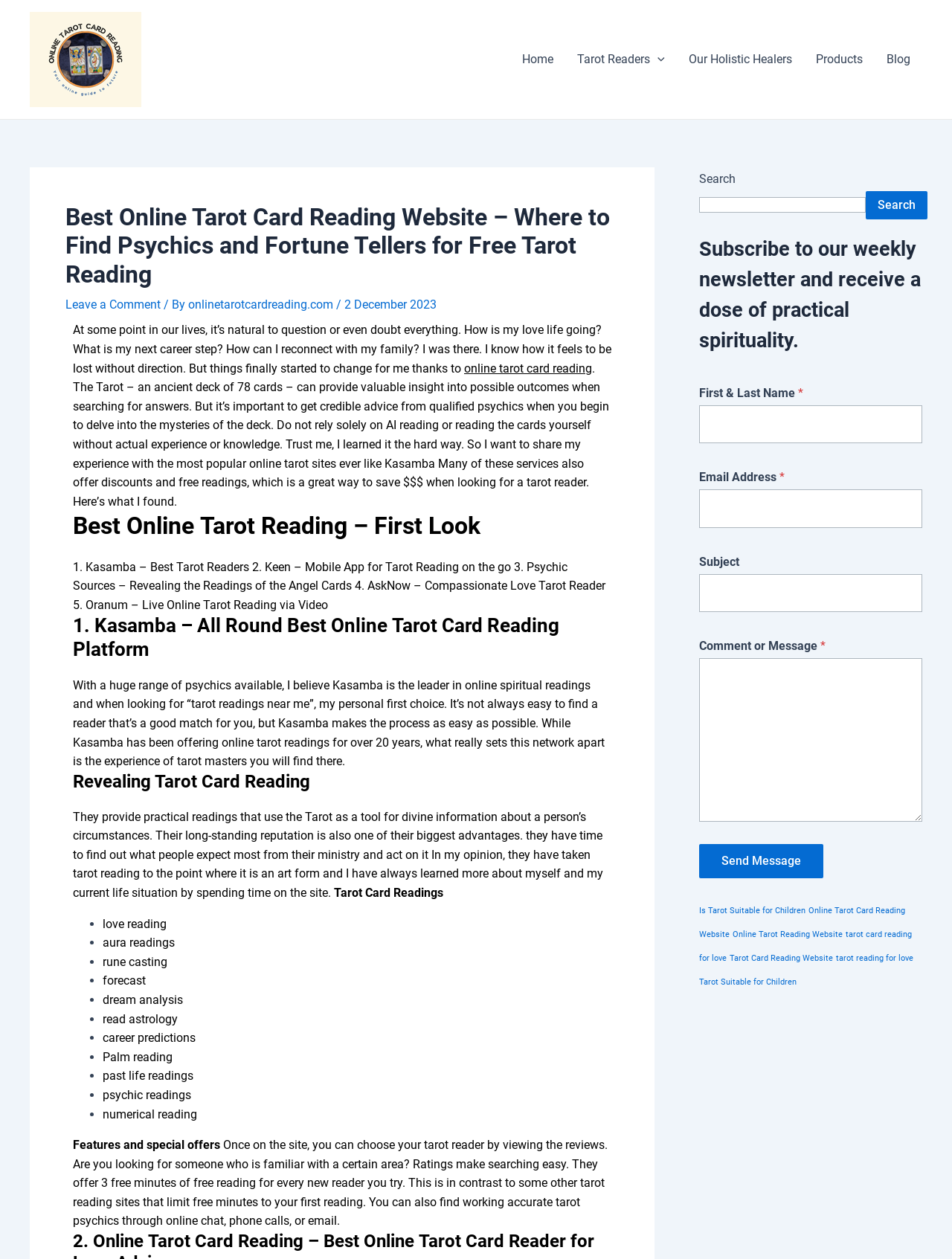Articulate a detailed summary of the webpage's content and design.

This webpage is an online tarot card reading website that offers personalized readings and guidance. At the top left corner, there is a site icon and a navigation menu with links to "Home", "Tarot Readers", "Our Holistic Healers", "Products", and "Blog". 

The main content of the webpage is a blog post titled "Best Online Tarot Card Reading Website – Where to Find Psychics and Fortune Tellers for Free Tarot Reading". The post starts with a personal anecdote about feeling lost and finding direction through tarot card reading. It then explains the importance of getting credible advice from qualified psychics and warns against relying solely on AI readings or self-interpretation.

The post goes on to share the author's experience with various online tarot sites, including Kasamba, Keen, Psychic Sources, AskNow, and Oranum. Each site is described in detail, highlighting their unique features and benefits. For example, Kasamba is praised for its huge range of psychics available, while Keen is commended for its mobile app for tarot reading on the go.

The post also includes a section on "Revealing Tarot Card Reading" which discusses the practical readings provided by the site, using the Tarot as a tool for divine information about a person's circumstances. 

Below the main content, there is a list of features and special offers, including love readings, aura readings, rune casting, forecast, dream analysis, read astrology, career predictions, palm reading, past life readings, psychic readings, and numerical reading. 

On the right side of the webpage, there is a search bar and a subscription form to receive a weekly newsletter with practical spirituality content.